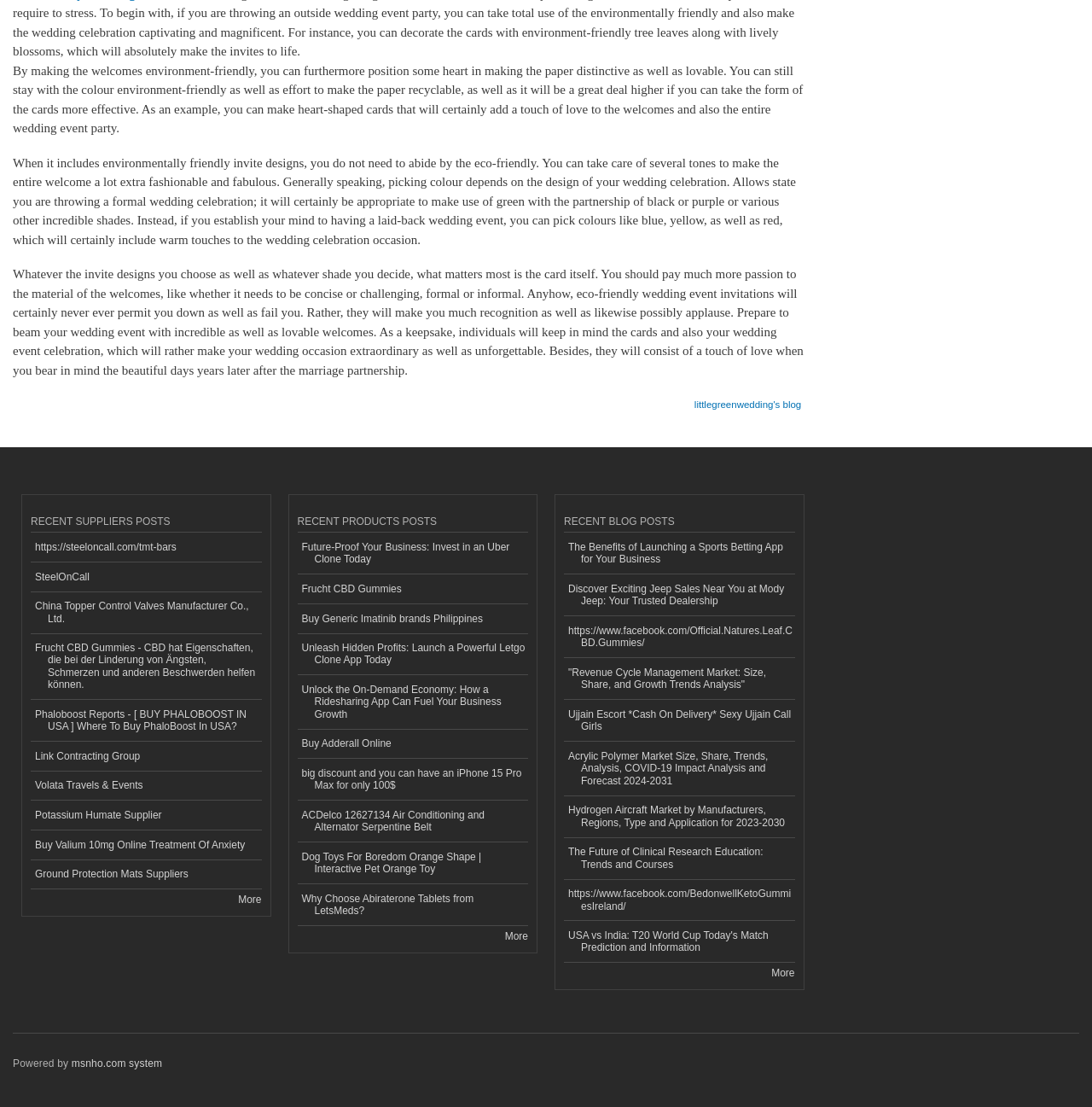Using the provided element description, identify the bounding box coordinates as (top-left x, top-left y, bottom-right x, bottom-right y). Ensure all values are between 0 and 1. Description: Buy Generic Imatinib brands Philippines

[0.272, 0.546, 0.484, 0.572]